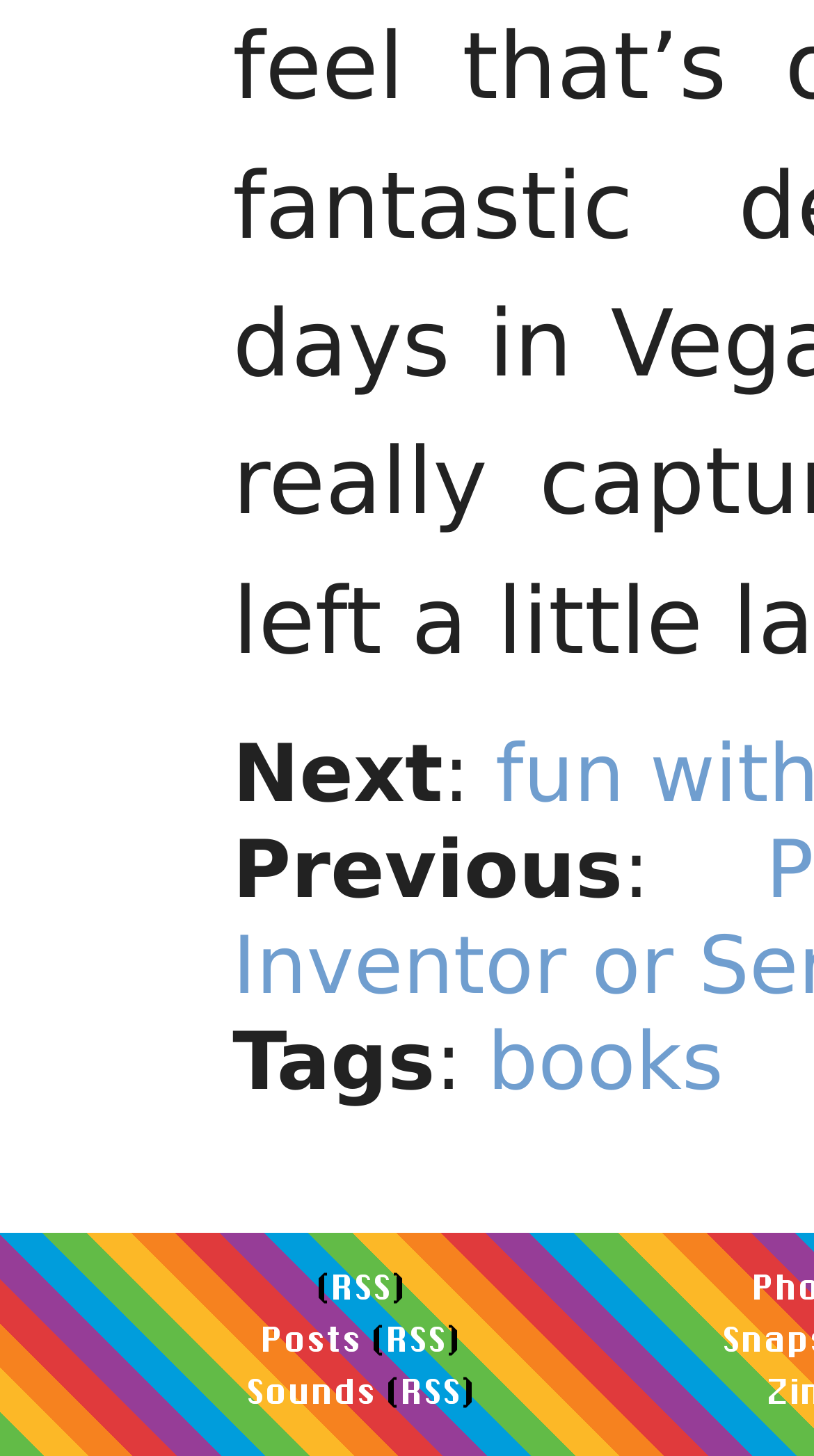Use a single word or phrase to answer the following:
How many links are there in the 'Tags' section?

1